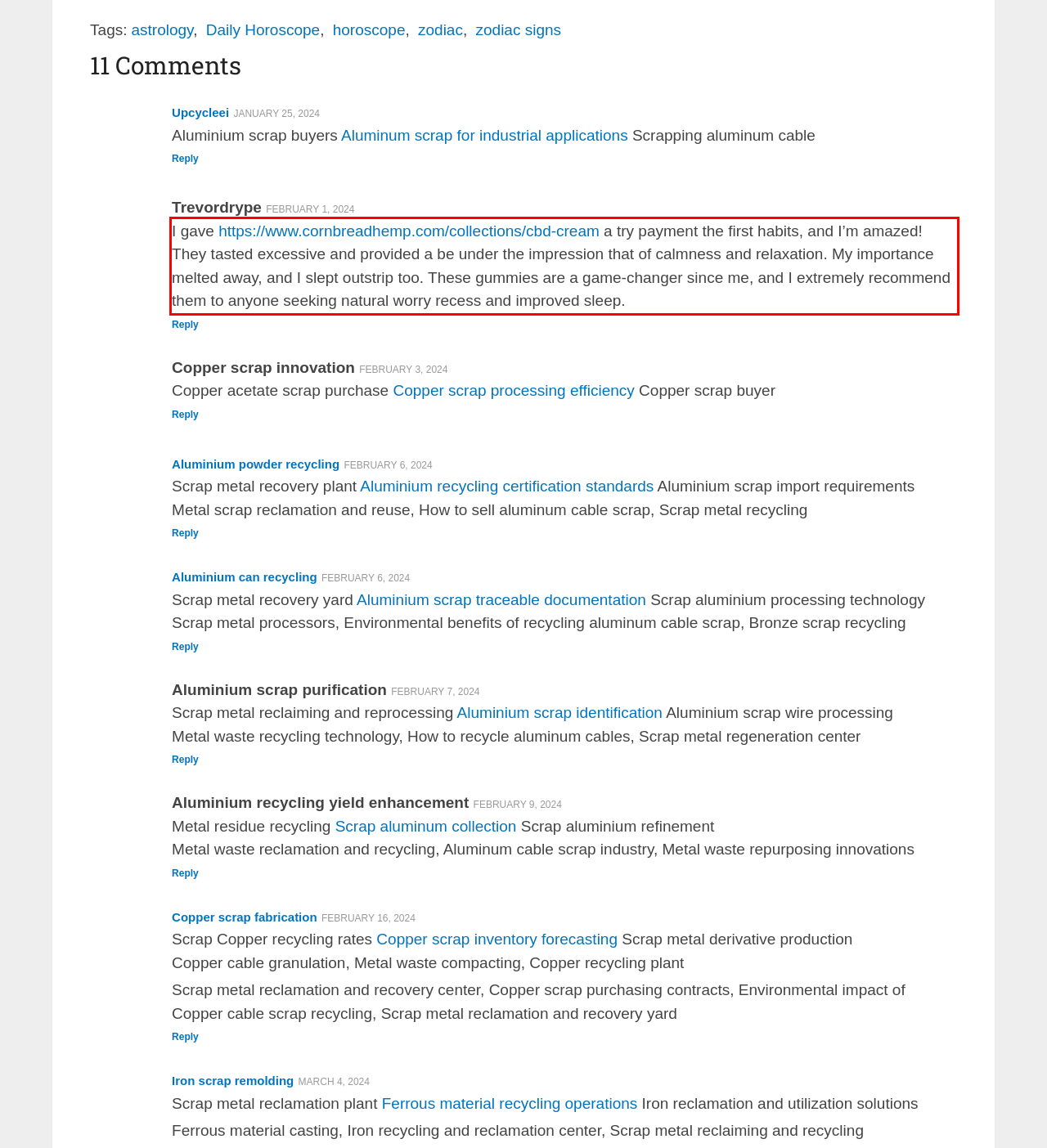The screenshot provided shows a webpage with a red bounding box. Apply OCR to the text within this red bounding box and provide the extracted content.

I gave https://www.cornbreadhemp.com/collections/cbd-cream a try payment the first habits, and I’m amazed! They tasted excessive and provided a be under the impression that of calmness and relaxation. My importance melted away, and I slept outstrip too. These gummies are a game-changer since me, and I extremely recommend them to anyone seeking natural worry recess and improved sleep.